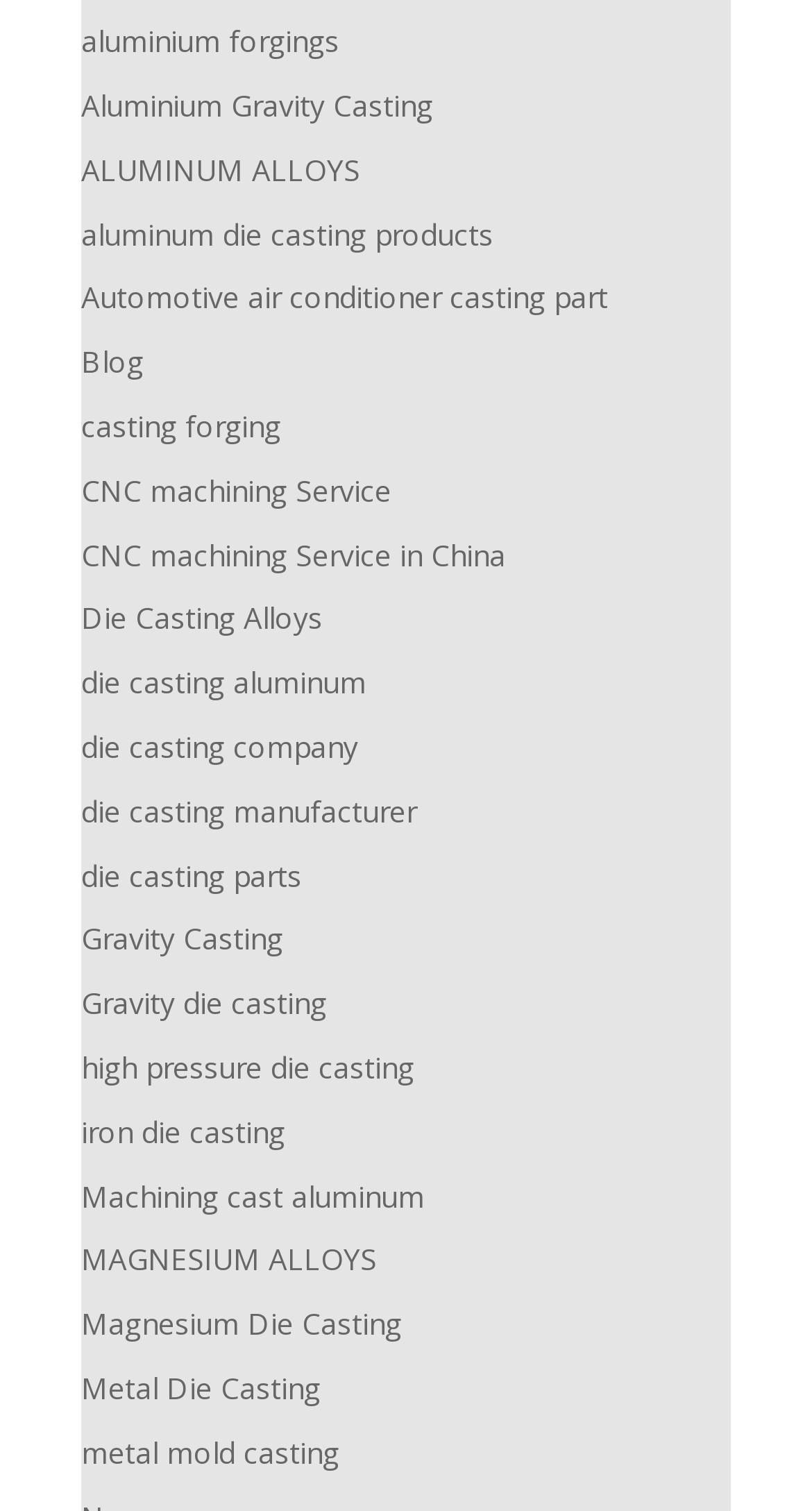Bounding box coordinates should be in the format (top-left x, top-left y, bottom-right x, bottom-right y) and all values should be floating point numbers between 0 and 1. Determine the bounding box coordinate for the UI element described as: die casting company

[0.1, 0.481, 0.441, 0.507]